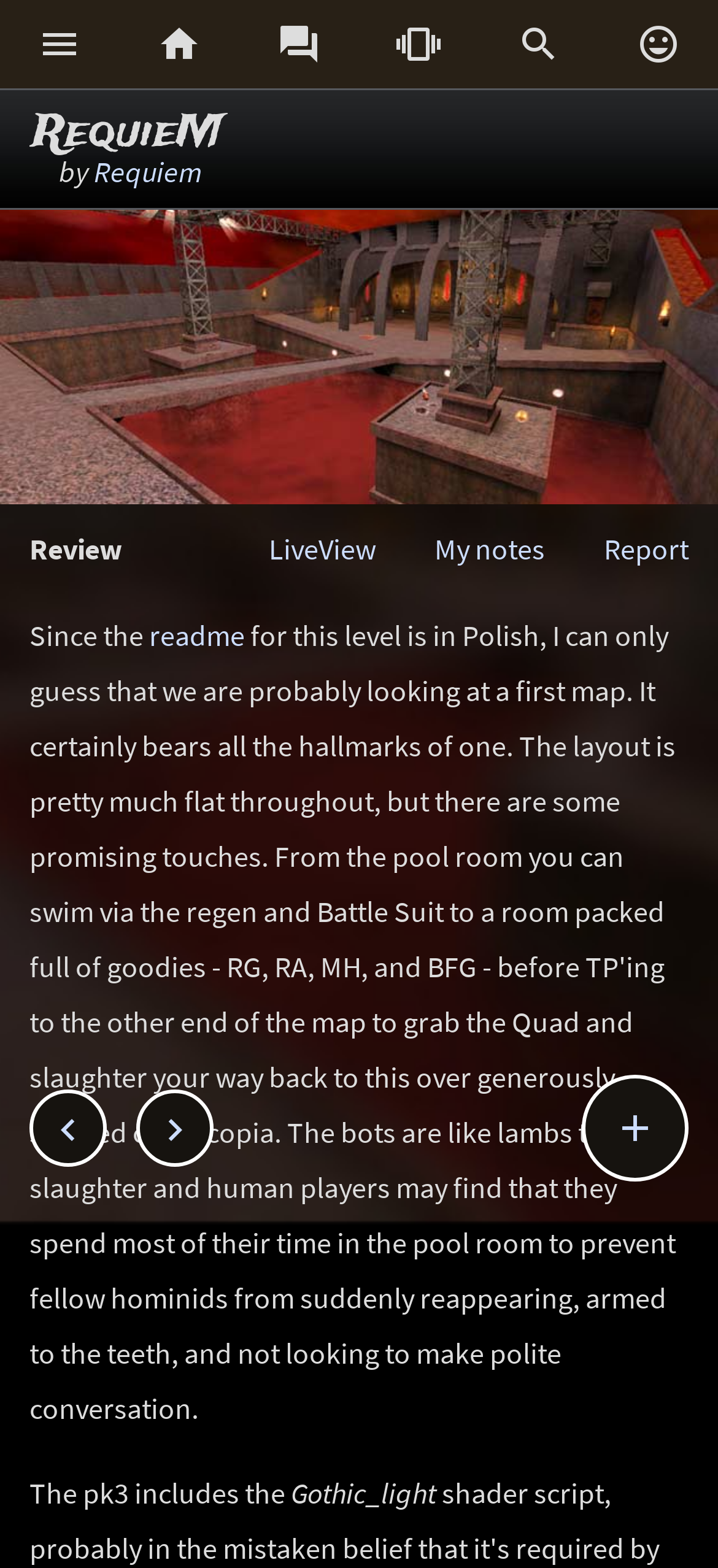Pinpoint the bounding box coordinates of the clickable area necessary to execute the following instruction: "Read the readme". The coordinates should be given as four float numbers between 0 and 1, namely [left, top, right, bottom].

[0.208, 0.393, 0.341, 0.417]